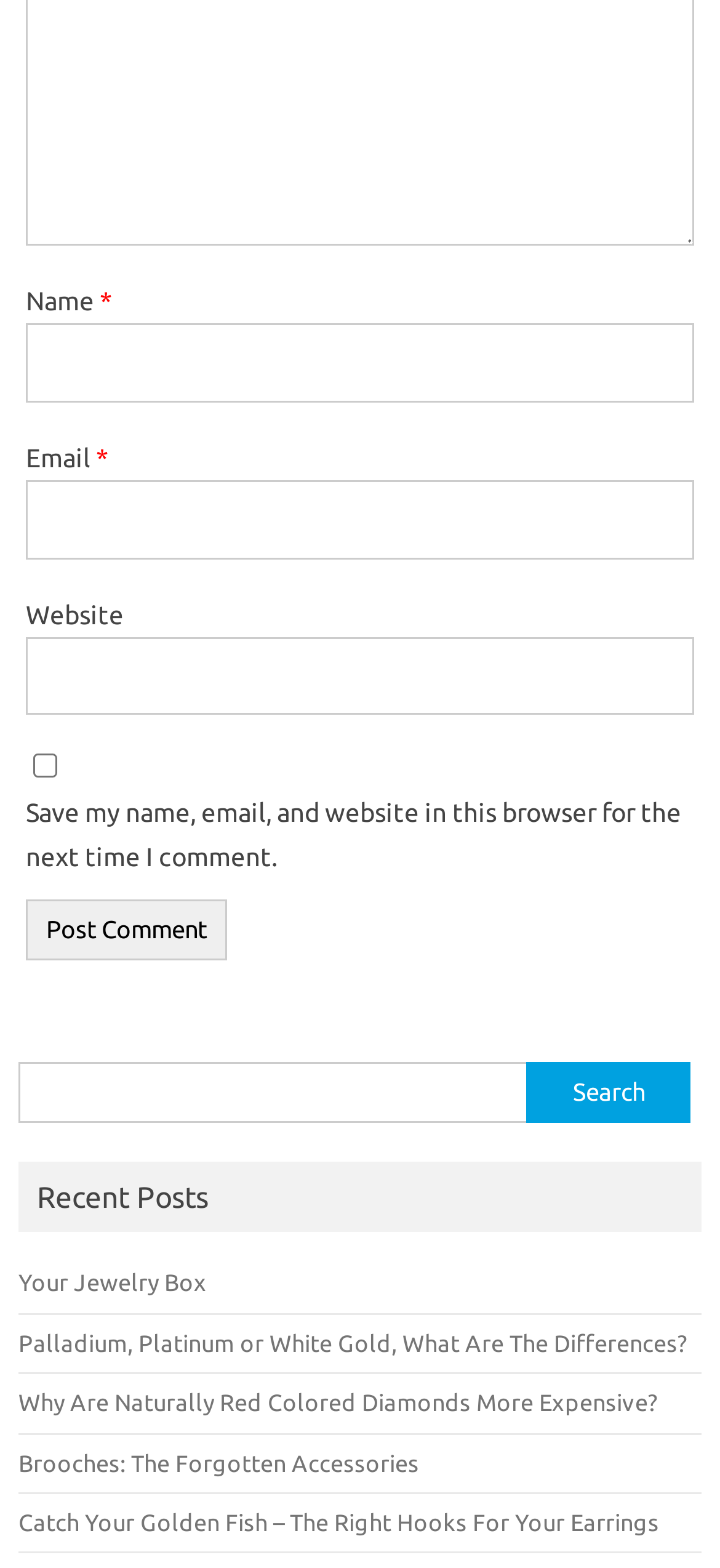Identify the bounding box coordinates for the element that needs to be clicked to fulfill this instruction: "Learn about Pimcore platform". Provide the coordinates in the format of four float numbers between 0 and 1: [left, top, right, bottom].

None